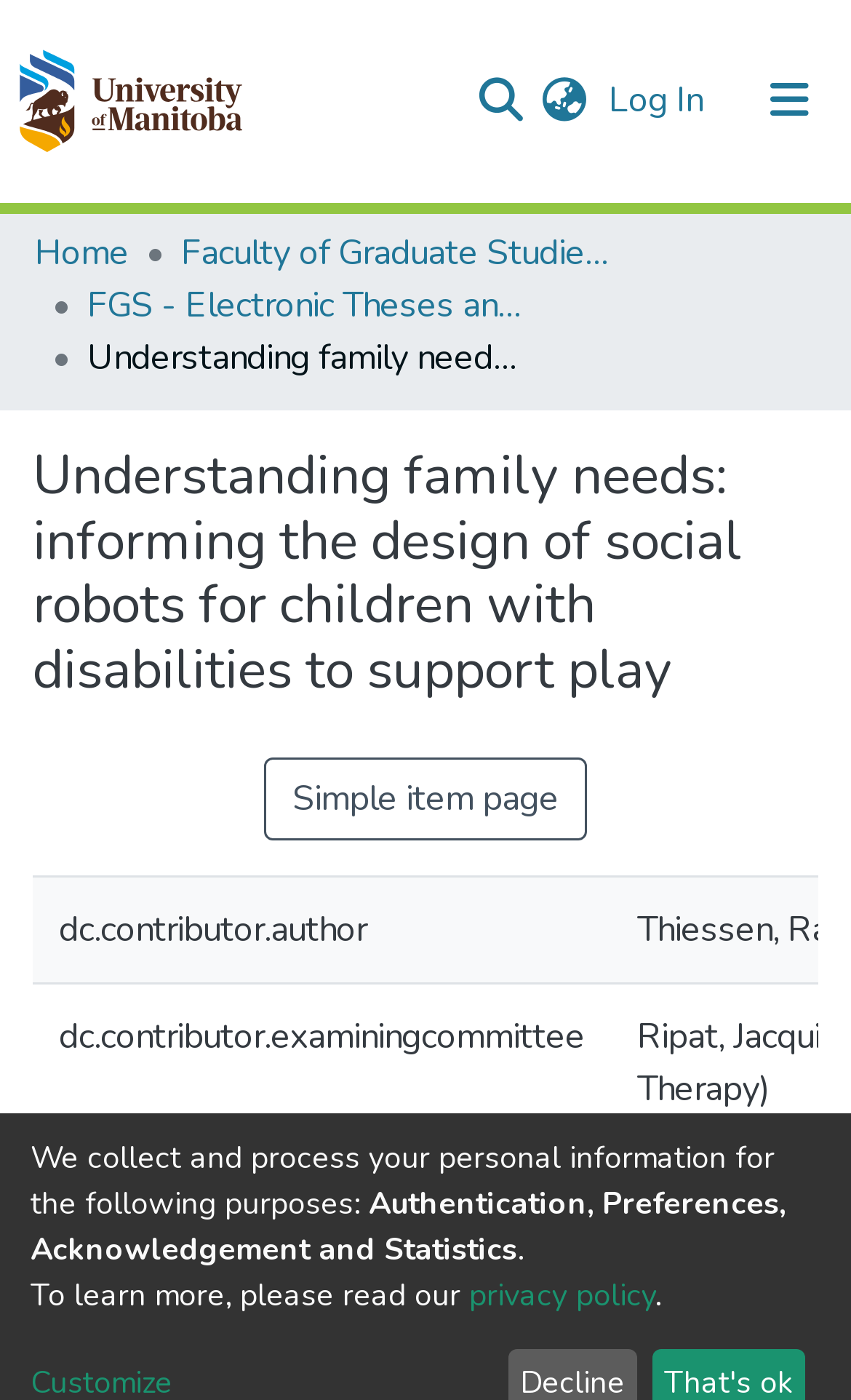Find the bounding box coordinates for the area you need to click to carry out the instruction: "Read privacy policy". The coordinates should be four float numbers between 0 and 1, indicated as [left, top, right, bottom].

[0.551, 0.91, 0.769, 0.94]